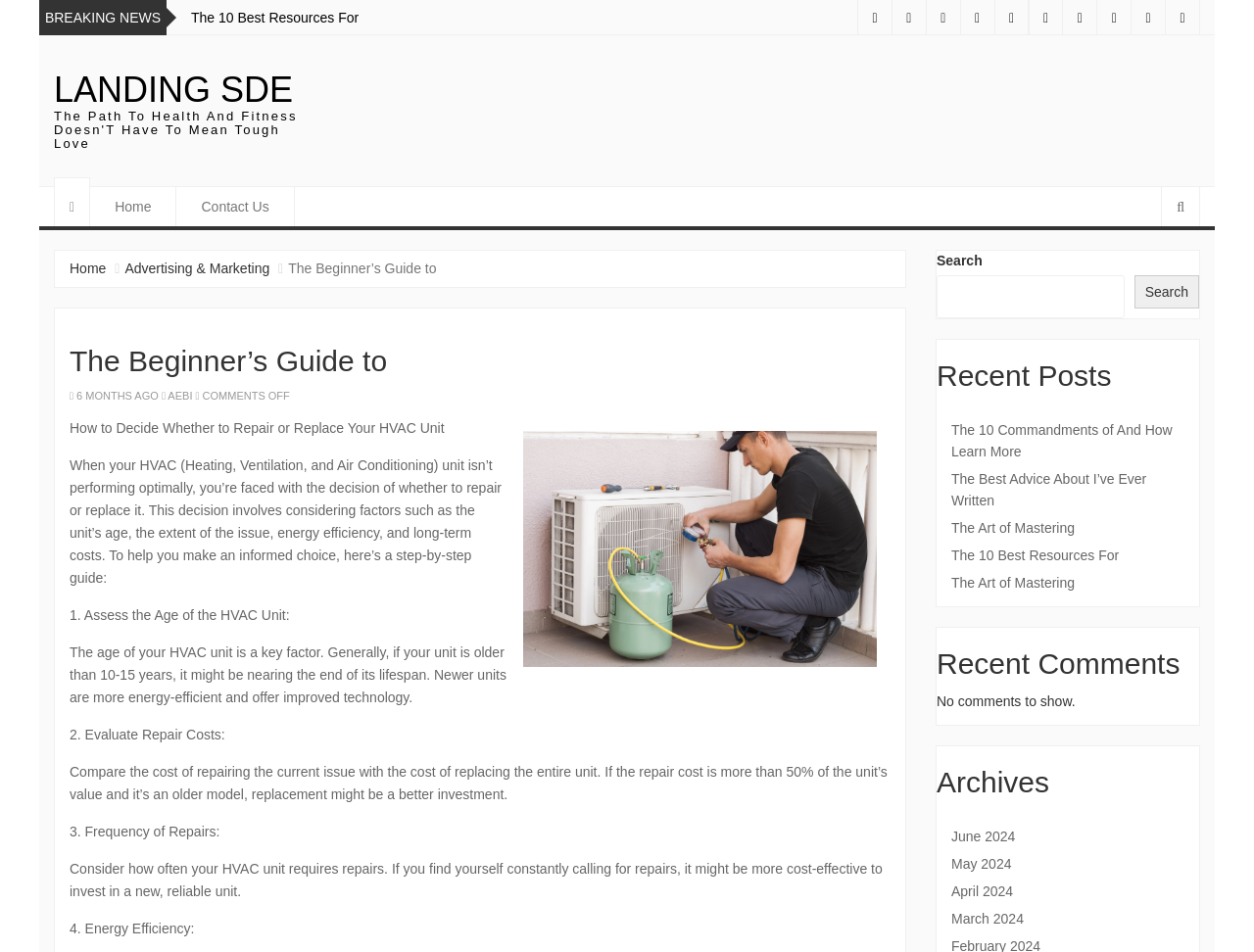Using the element description Register for this event, predict the bounding box coordinates for the UI element. Provide the coordinates in (top-left x, top-left y, bottom-right x, bottom-right y) format with values ranging from 0 to 1.

None